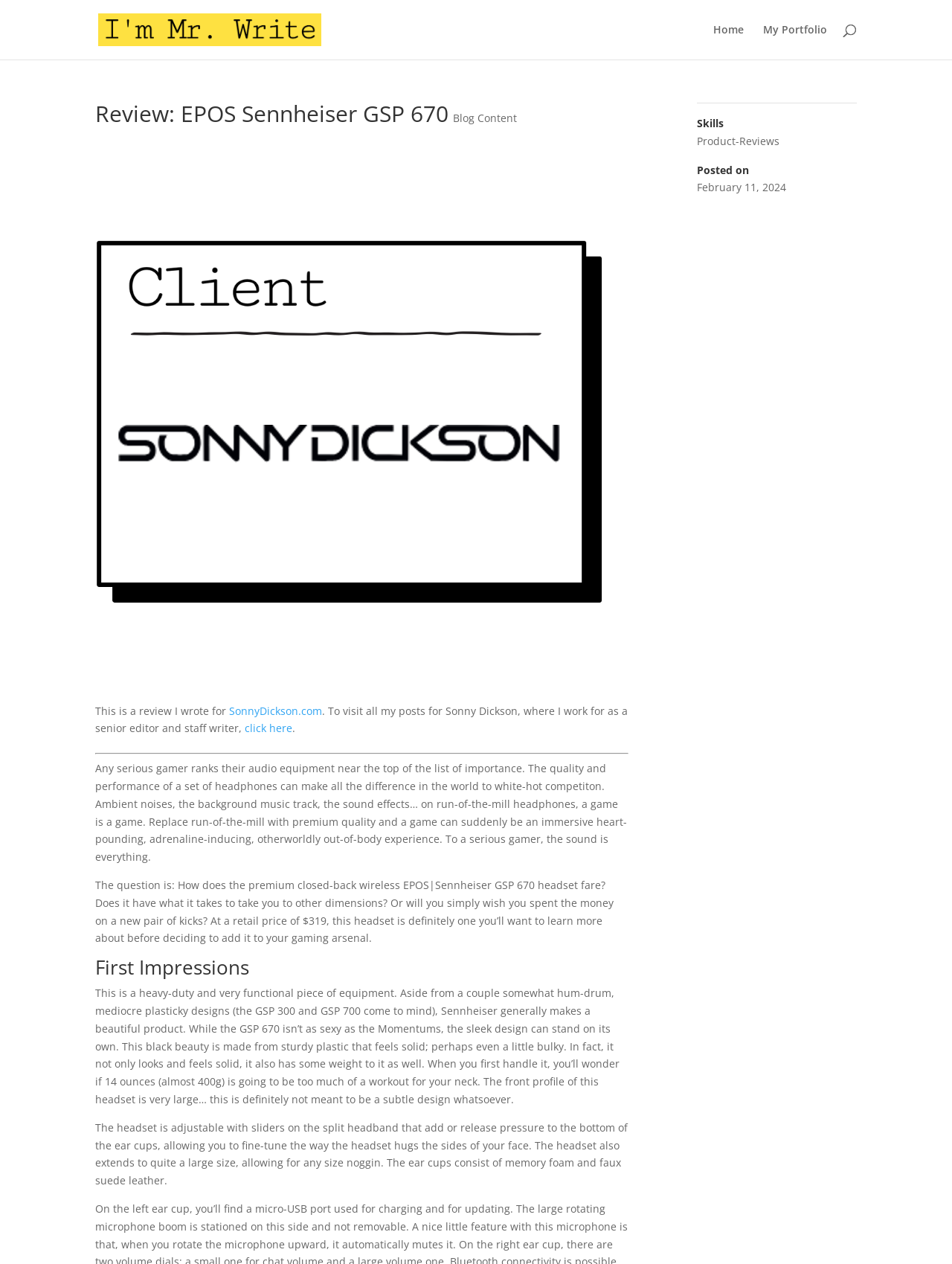Can you find the bounding box coordinates for the UI element given this description: "Home"? Provide the coordinates as four float numbers between 0 and 1: [left, top, right, bottom].

[0.749, 0.019, 0.781, 0.047]